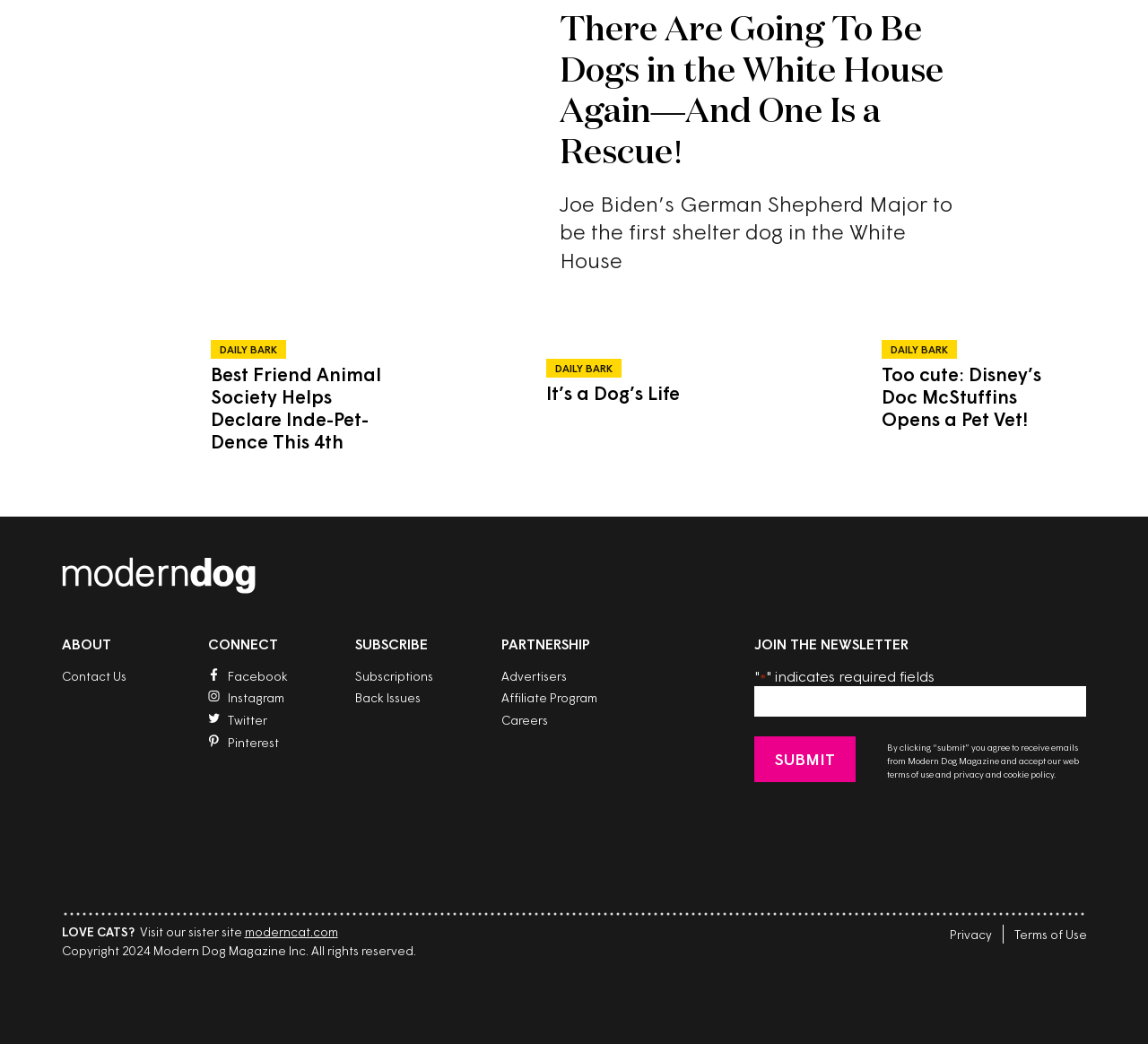Could you specify the bounding box coordinates for the clickable section to complete the following instruction: "Visit the sister site for cat lovers"?

[0.213, 0.885, 0.294, 0.899]